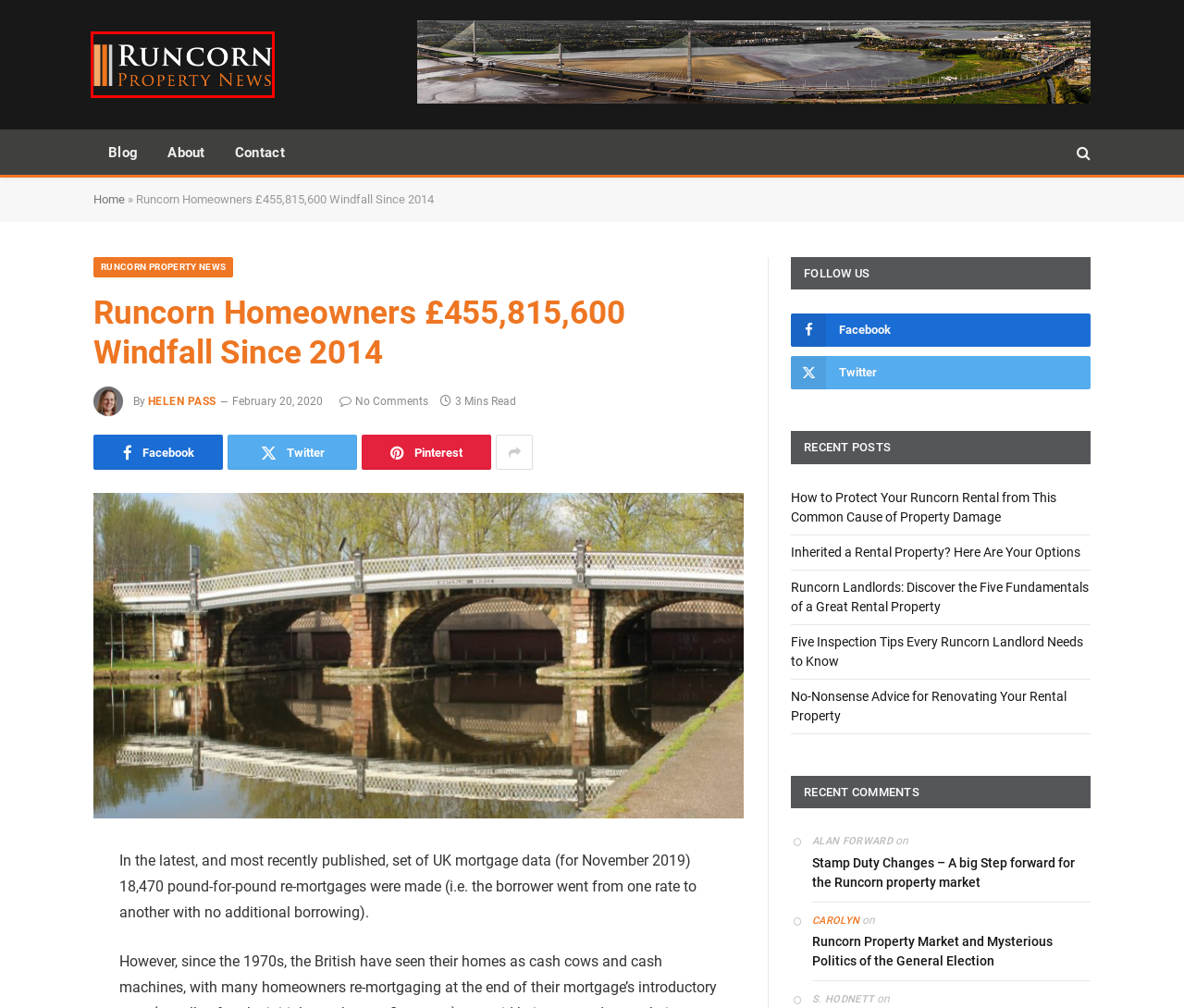Take a look at the provided webpage screenshot featuring a red bounding box around an element. Select the most appropriate webpage description for the page that loads after clicking on the element inside the red bounding box. Here are the candidates:
A. Runcorn Property News - The latest buy to let and property market news in Runcorn
B. Runcorn Property News Archives - Runcorn Property News
C. No-Nonsense Advice for Renovating Your Rental Property - Runcorn Property News
D. Five Inspection Tips Every Runcorn Landlord Needs to Know - Runcorn Property News
E. About - Runcorn Property News
F. Inherited a Rental Property? Here Are Your Options - Runcorn Property News
G. Runcorn Landlords: Discover the Five Fundamentals of a Great Rental Property - Runcorn Property News
H. How to Protect Your Runcorn Rental from This Common Cause of Property Damage - Runcorn Property News

A